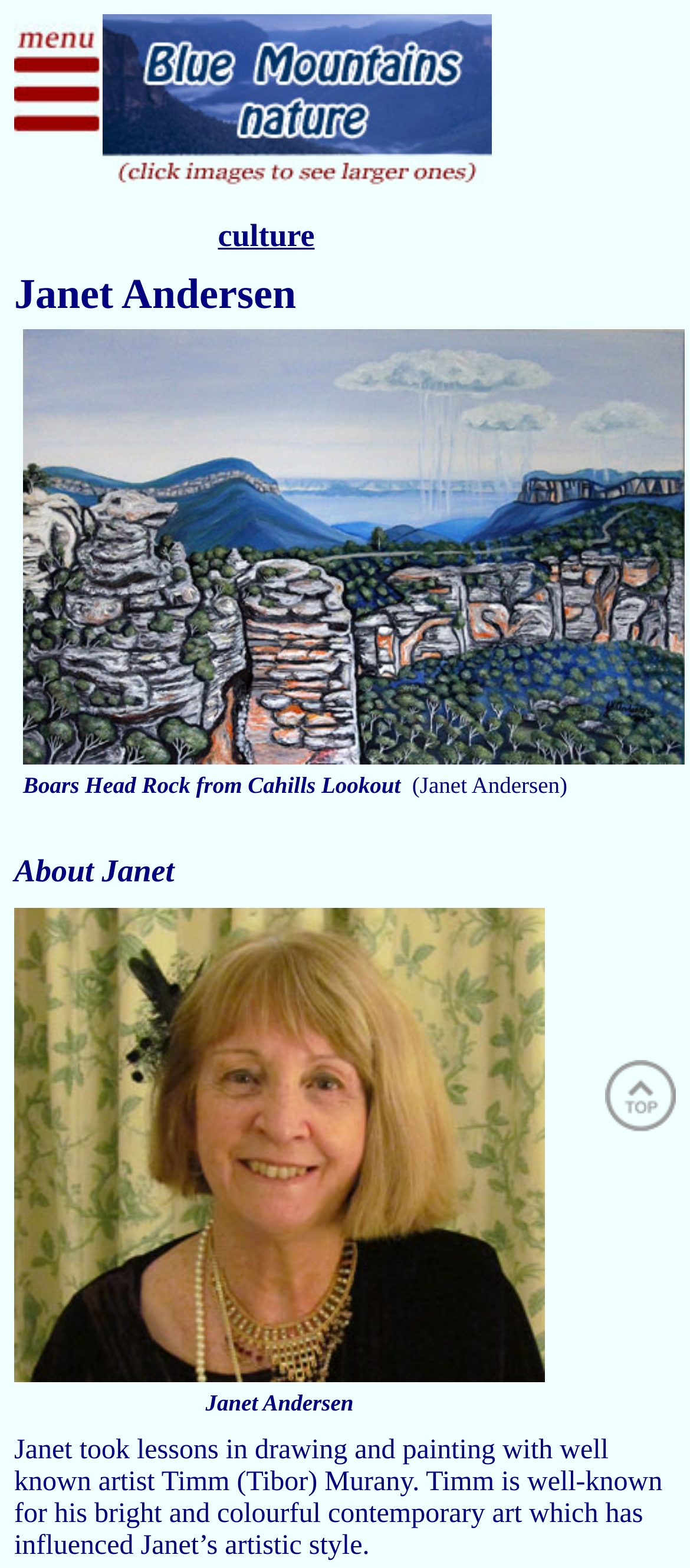Generate an in-depth caption that captures all aspects of the webpage.

The webpage is about Blue Mountains nature, with a focus on the artist Janet Andersen. At the top left, there is a menu link "BM nature menu" accompanied by a small image. Next to it, on the top right, is a link "BM nature home" with a larger image. Below these links, the title "Janet Andersen" is prominently displayed.

On the left side of the page, there is a section dedicated to Janet Andersen's art, with a link "Boars Head Rock" featuring a large image of the artwork. Below the image, there is a description "Boars Head Rock from Cahills Lookout" and a credit line "(Janet Andersen)". Further down, there is a link "About Janet" and another link "Janet Andersen" with a smaller image of the artist.

On the right side of the page, there is a block of text describing Janet's artistic background, mentioning her lessons with artist Timm Murany and how his style has influenced her work. At the bottom right, there is a link "top of page" with a small image, allowing users to quickly navigate back to the top of the page.

Overall, the webpage showcases Janet Andersen's art and provides some background information about her artistic style and influences.